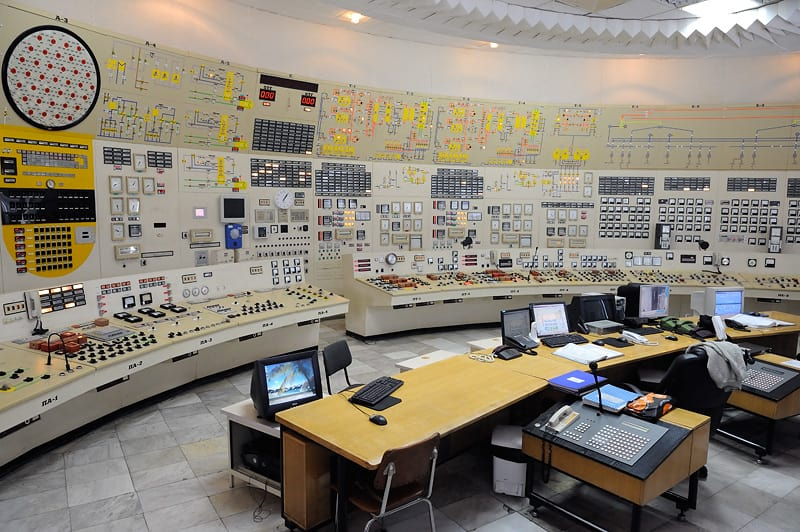What are the desks equipped with?
Analyze the image and deliver a detailed answer to the question.

The desks in the foreground are equipped with computers, which are likely displaying critical system data and metrics, indicating that the operators need to access and respond to this information quickly to ensure safety and efficiency.